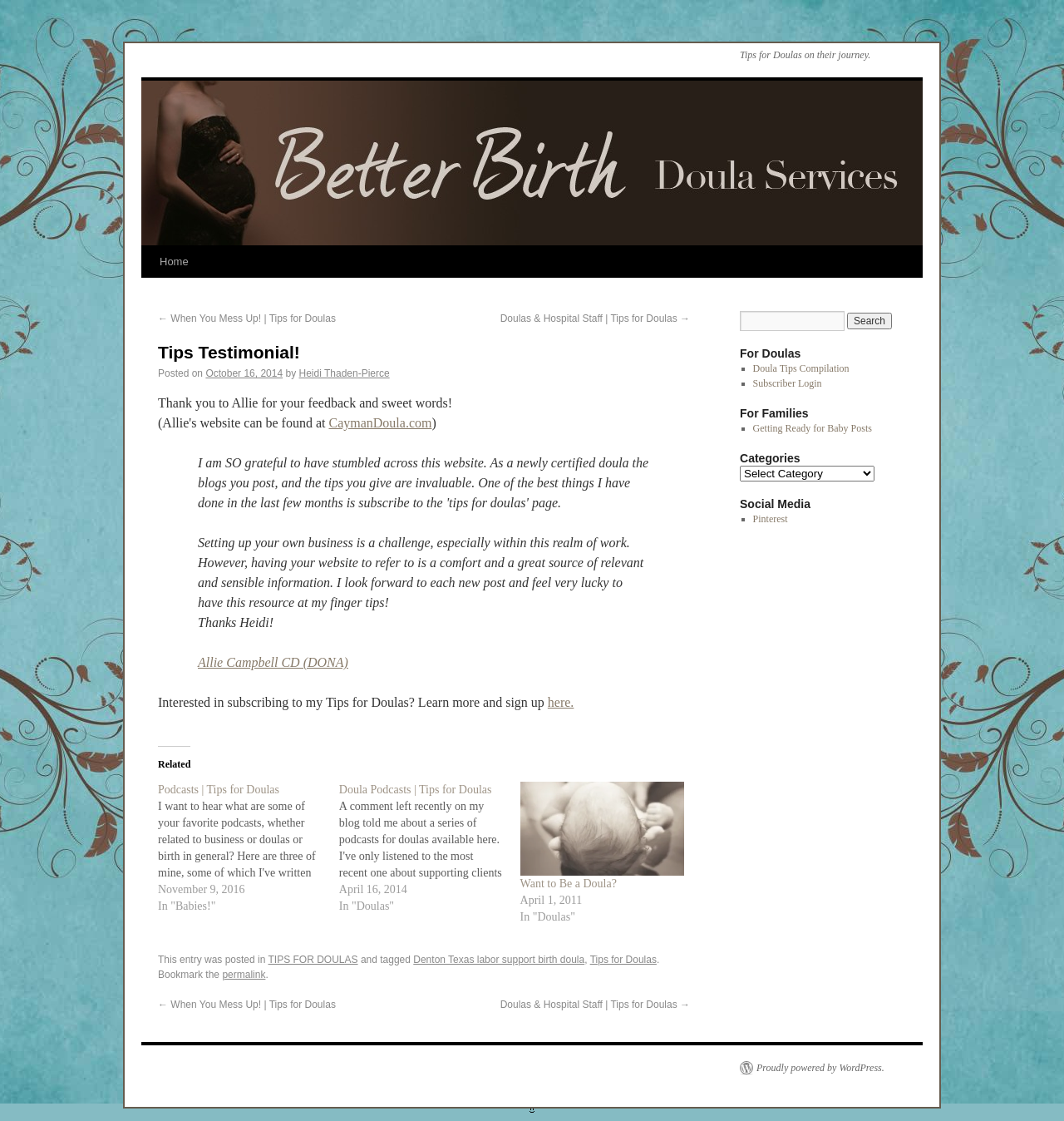Specify the bounding box coordinates of the area to click in order to follow the given instruction: "Subscribe to Tips for Doulas."

[0.515, 0.62, 0.539, 0.633]